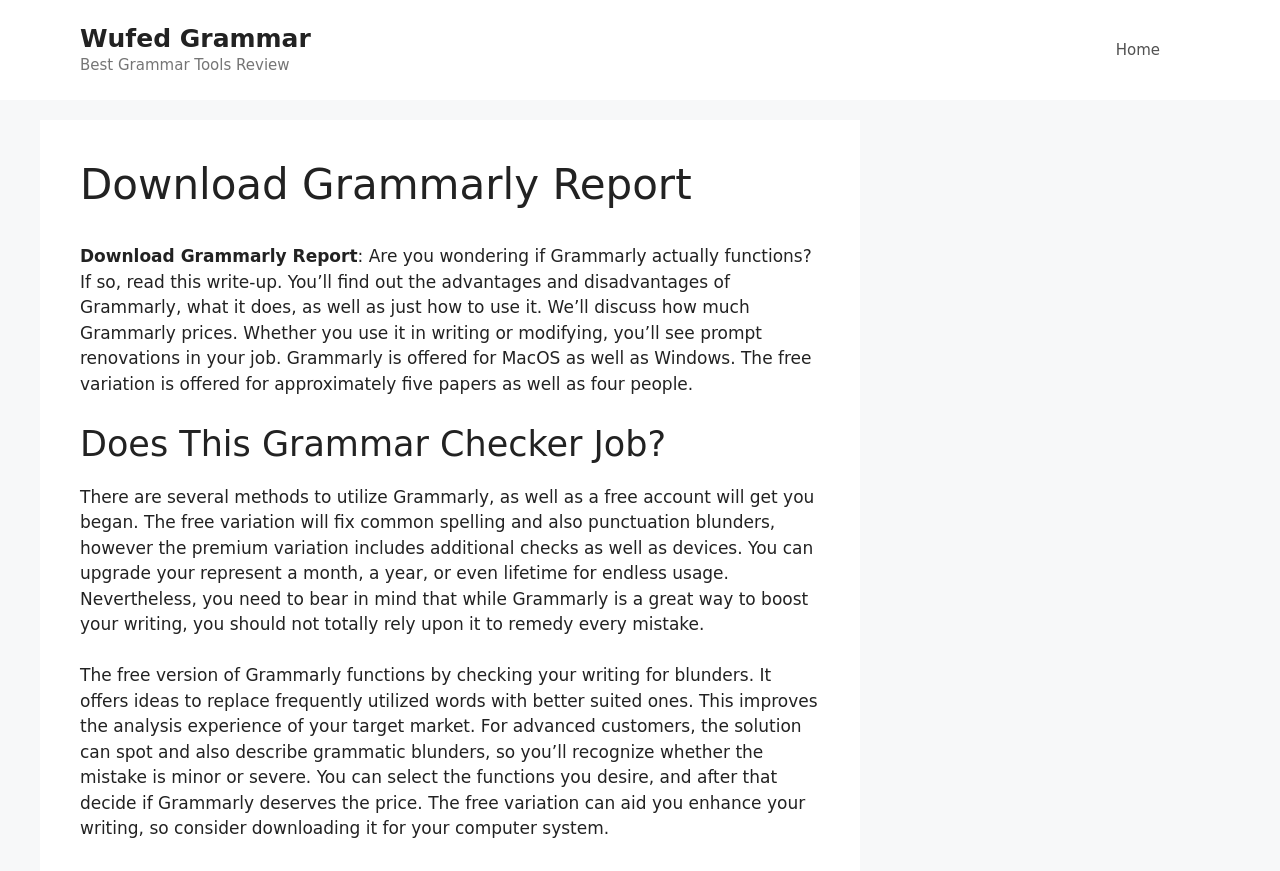Given the content of the image, can you provide a detailed answer to the question?
What does the premium version of Grammarly include?

The webpage states that the premium version of Grammarly includes additional checks and tools beyond what the free version offers, although it does not specify what those additional features are.